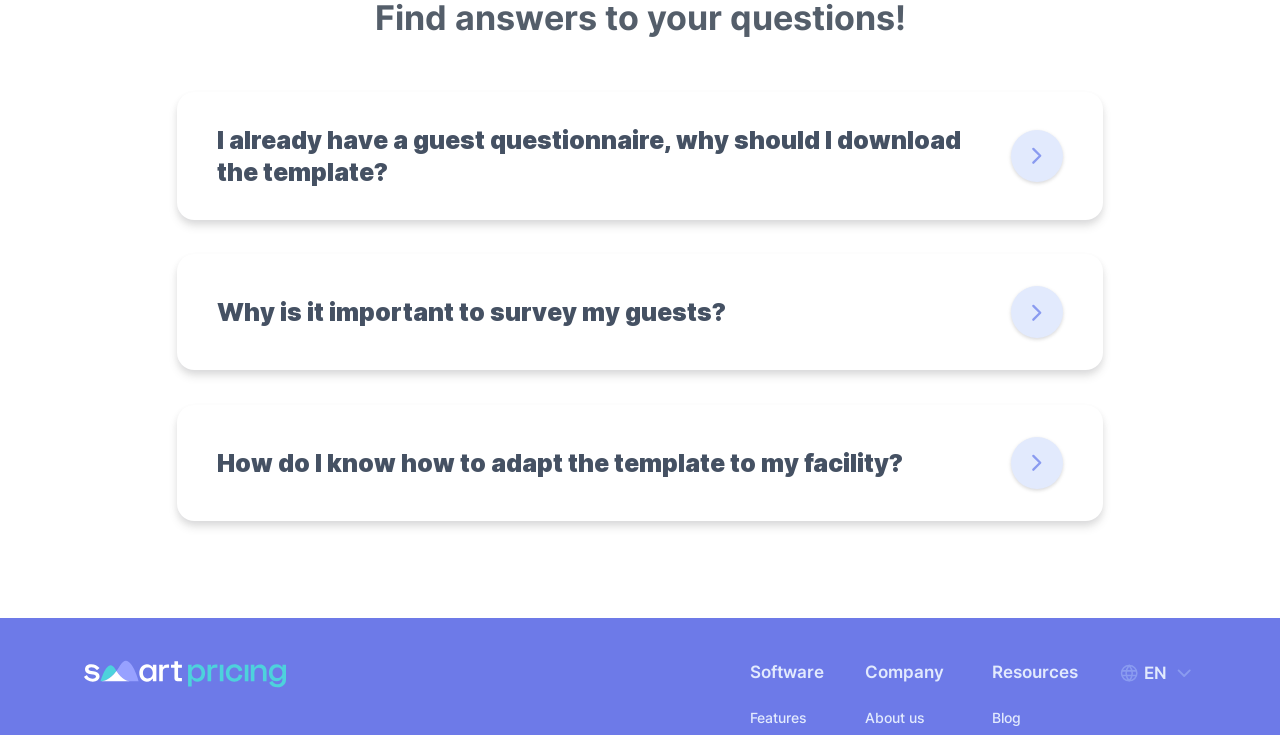What is the name of the software company?
Based on the image, provide a one-word or brief-phrase response.

Smartpricing